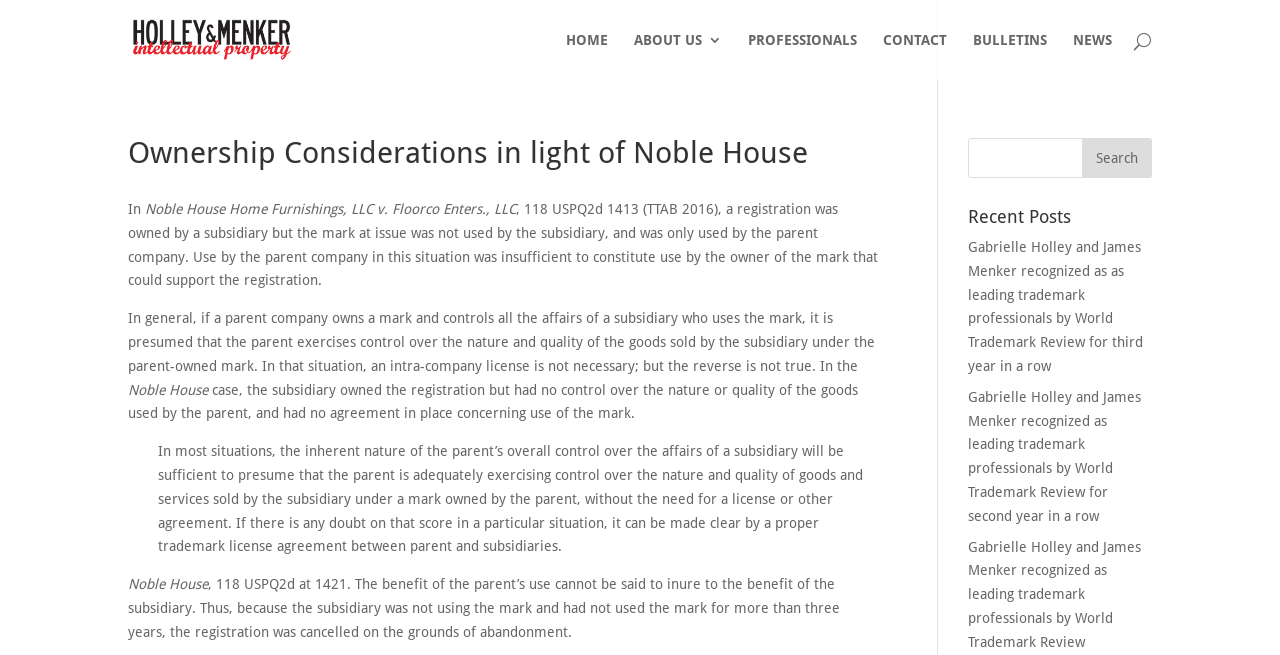Provide the bounding box coordinates of the HTML element this sentence describes: "ABOUT US". The bounding box coordinates consist of four float numbers between 0 and 1, i.e., [left, top, right, bottom].

[0.495, 0.05, 0.564, 0.122]